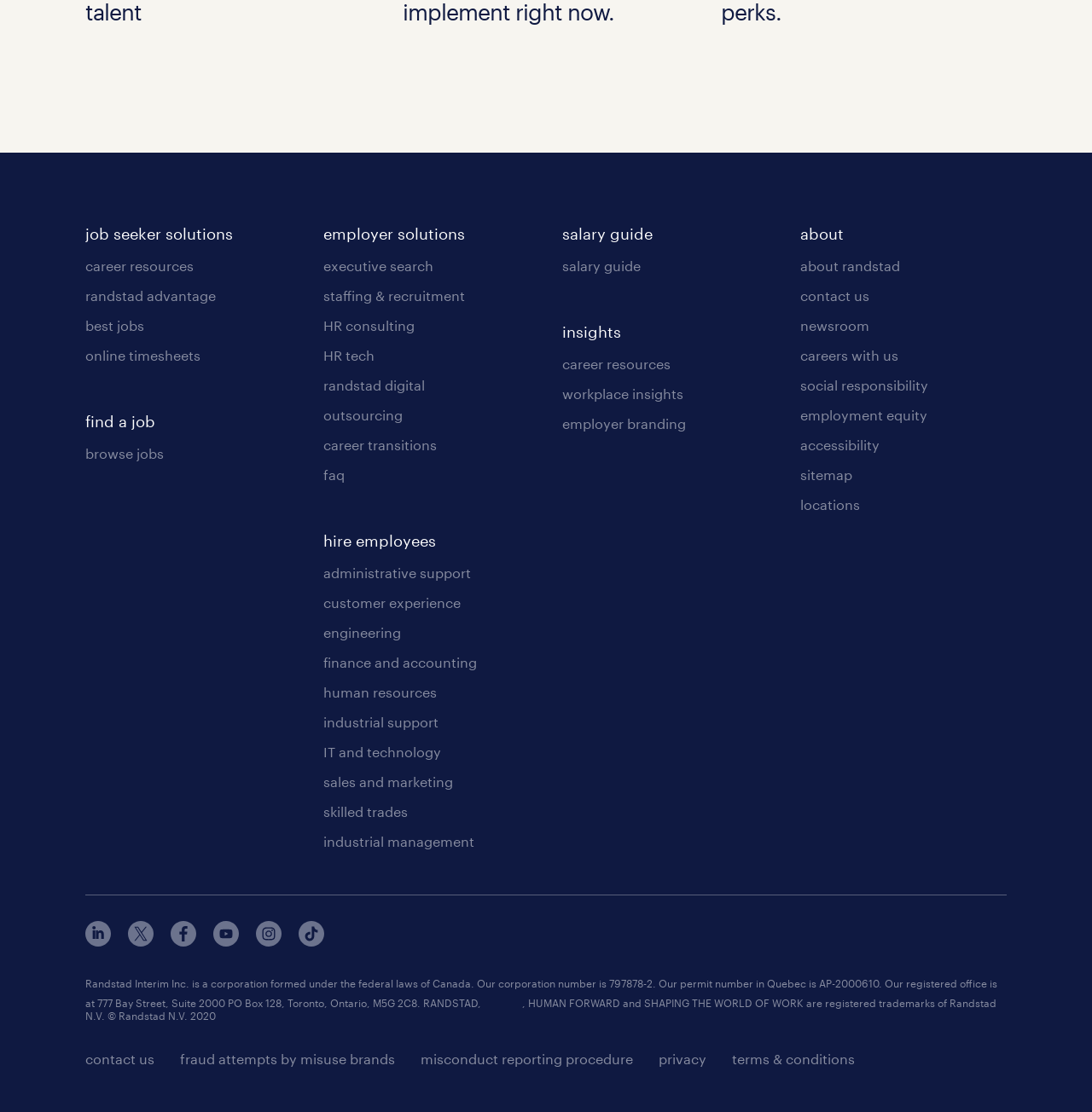Determine the bounding box coordinates of the clickable region to carry out the instruction: "view salary guide".

[0.515, 0.231, 0.586, 0.246]